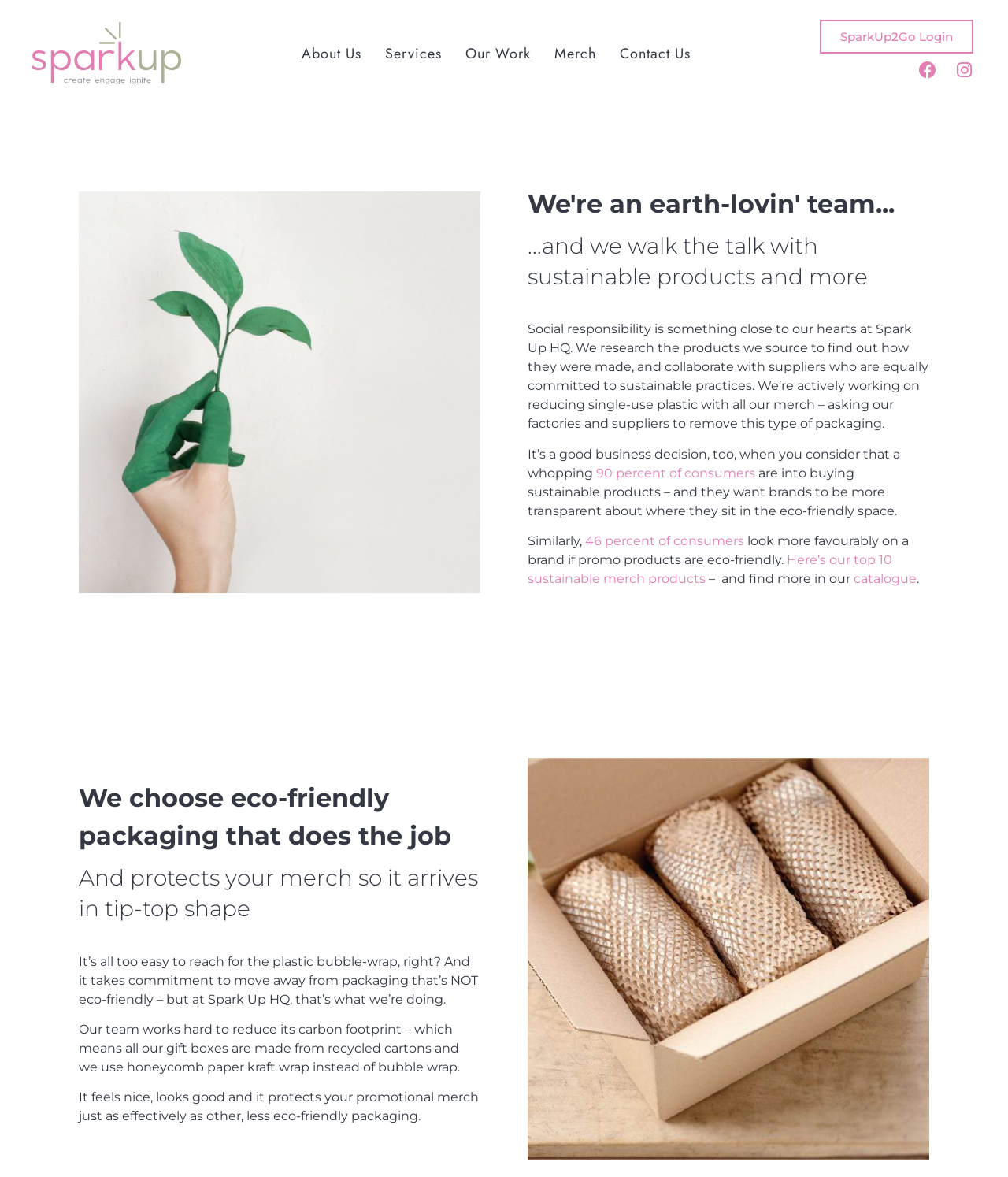Extract the bounding box coordinates of the UI element described: "Instagram". Provide the coordinates in the format [left, top, right, bottom] with values ranging from 0 to 1.

[0.948, 0.052, 0.966, 0.067]